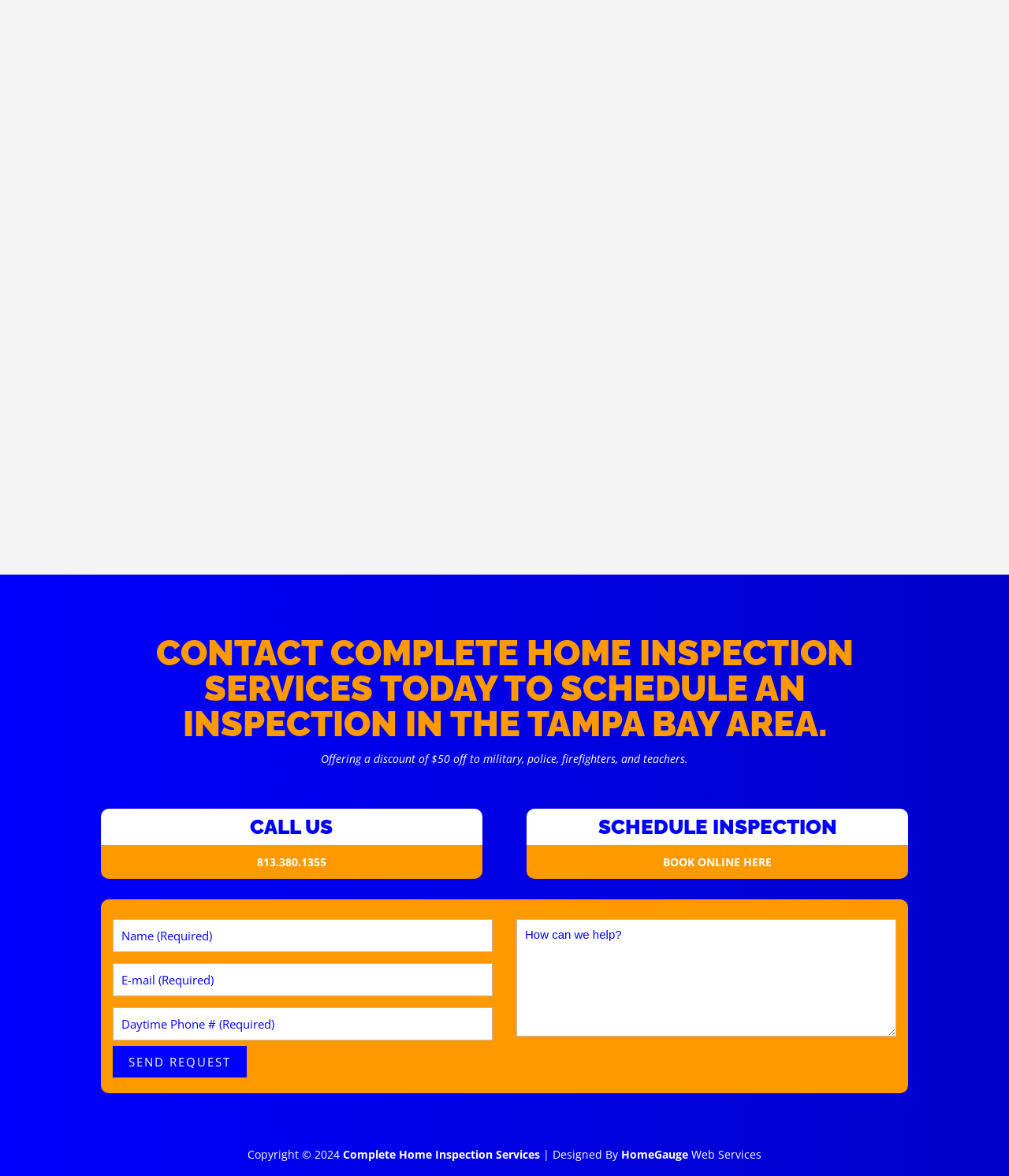Locate the bounding box coordinates of the element that needs to be clicked to carry out the instruction: "Visit the website of Complete Home Inspection Services". The coordinates should be given as four float numbers ranging from 0 to 1, i.e., [left, top, right, bottom].

[0.34, 0.975, 0.535, 0.988]